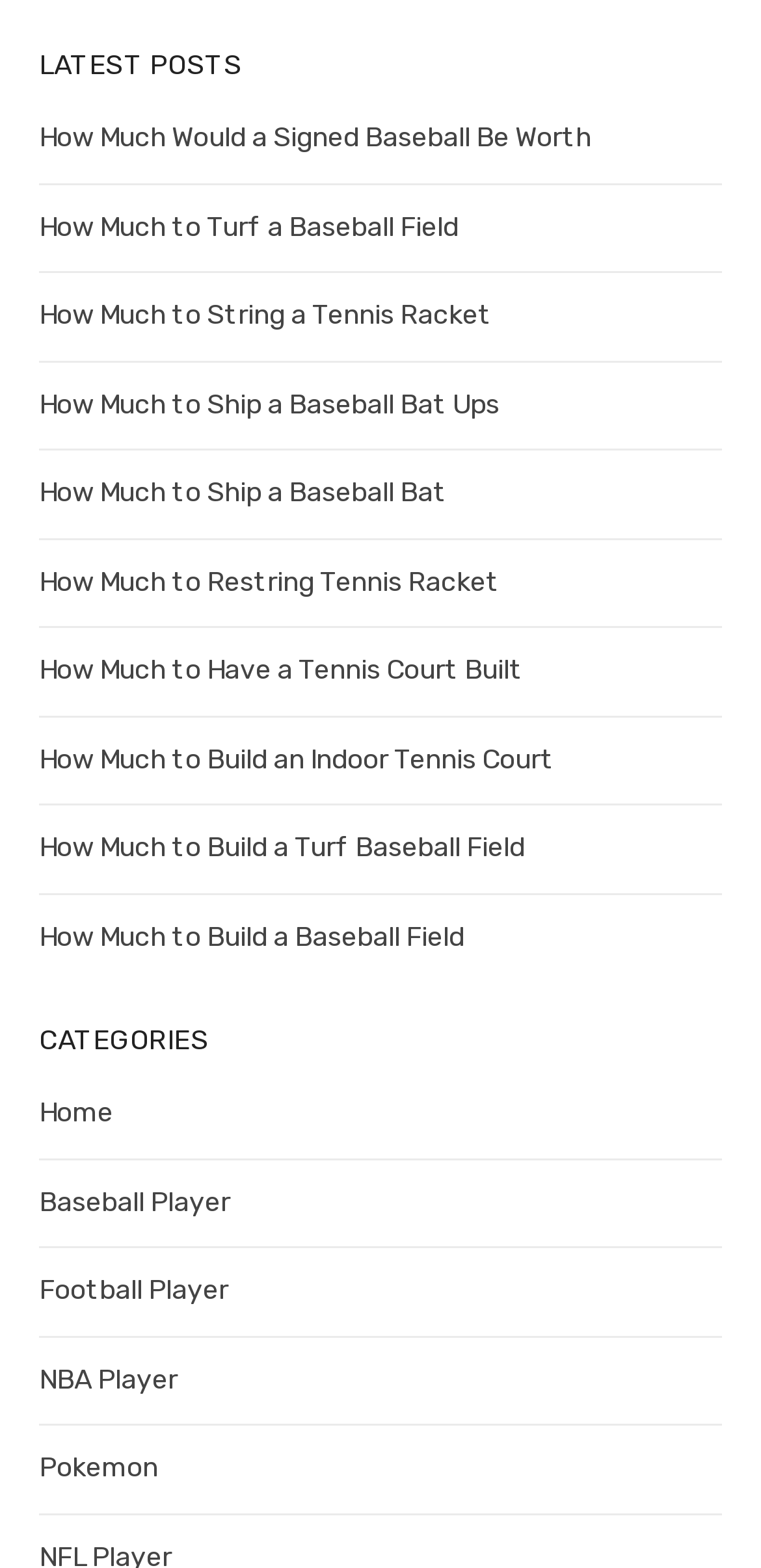Please indicate the bounding box coordinates of the element's region to be clicked to achieve the instruction: "read about how much to turf a baseball field". Provide the coordinates as four float numbers between 0 and 1, i.e., [left, top, right, bottom].

[0.051, 0.134, 0.603, 0.155]